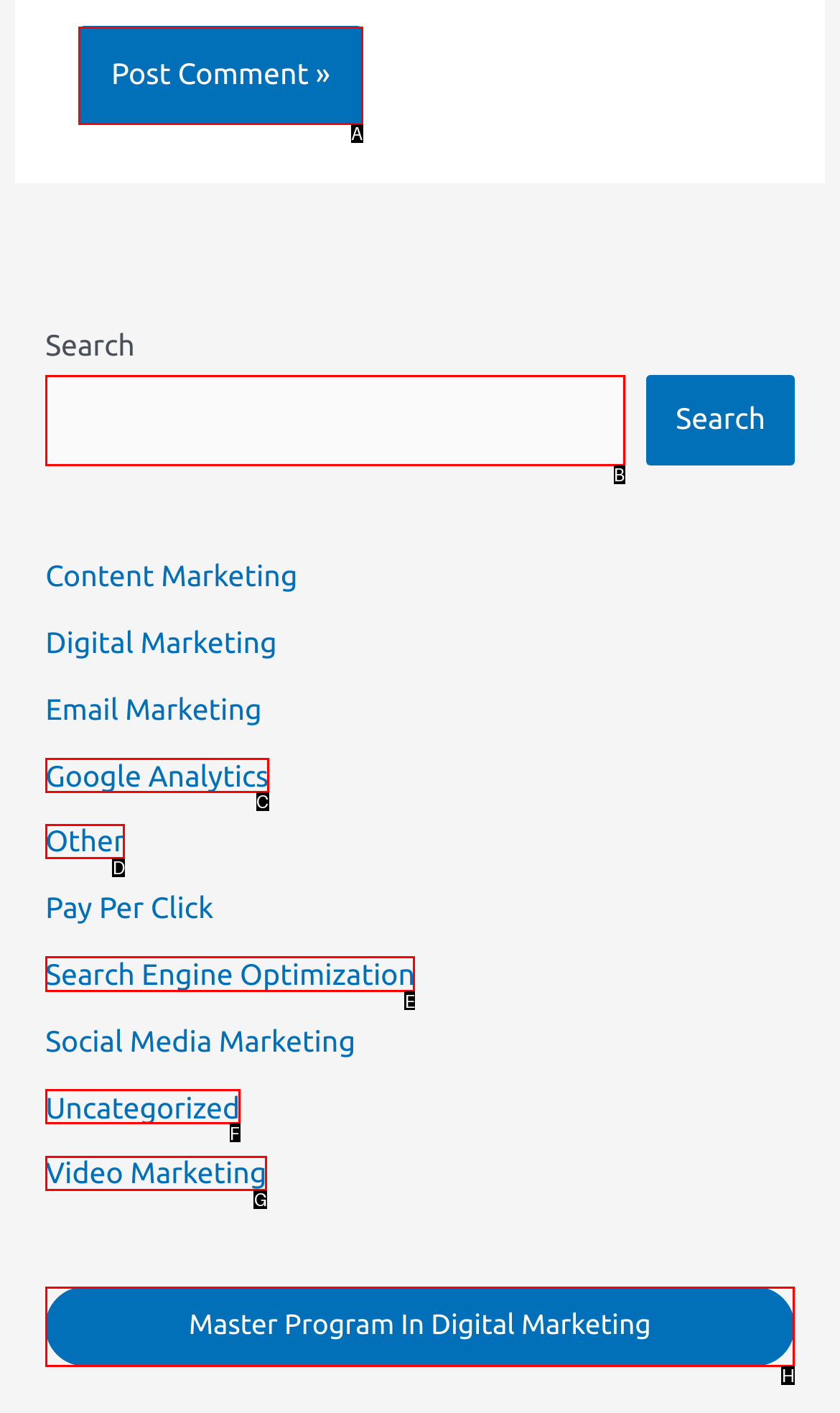Select the HTML element that should be clicked to accomplish the task: Click on Search Engine Optimization Reply with the corresponding letter of the option.

E